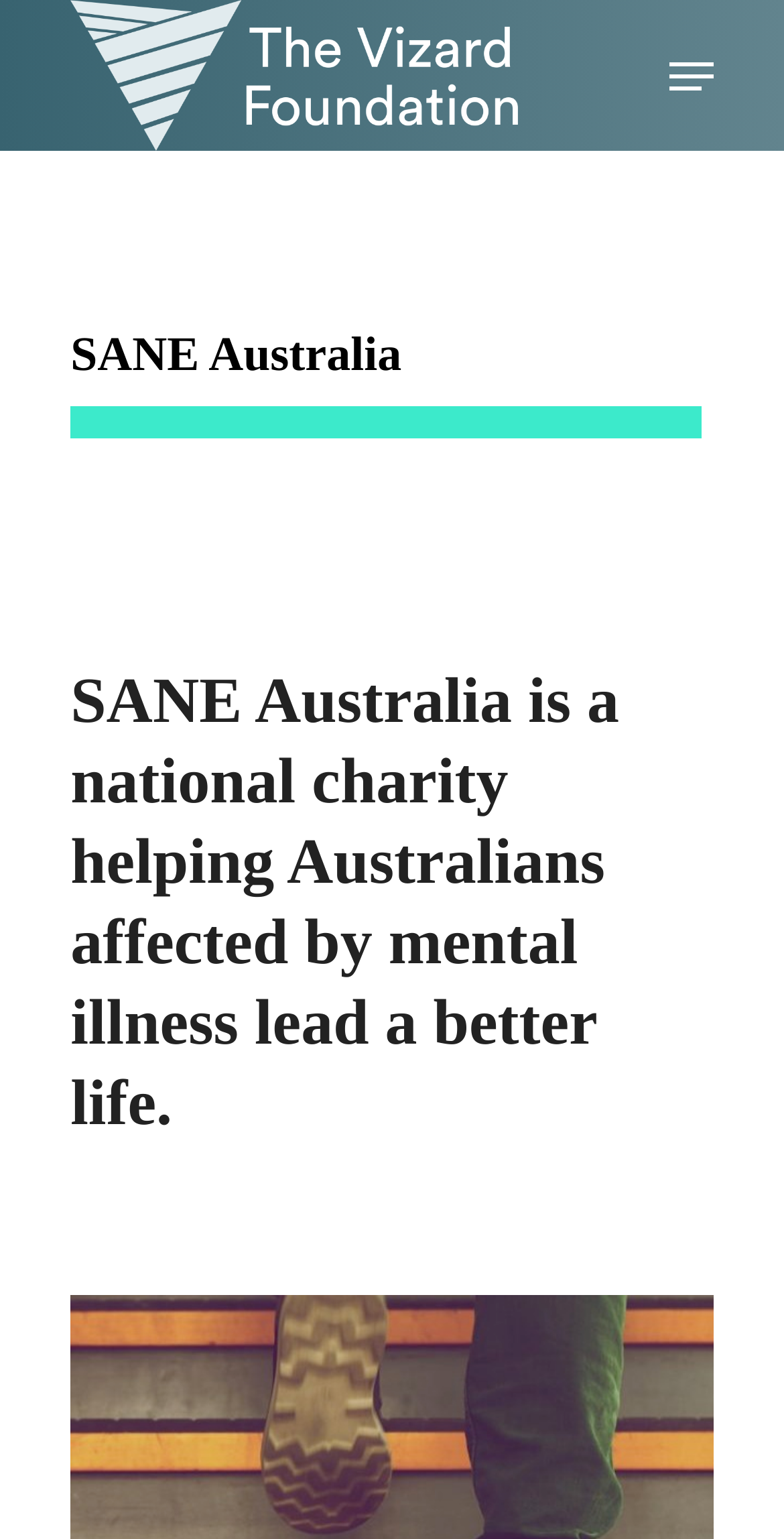Could you find the bounding box coordinates of the clickable area to complete this instruction: "visit Vizard Foundation"?

[0.09, 0.0, 0.691, 0.098]